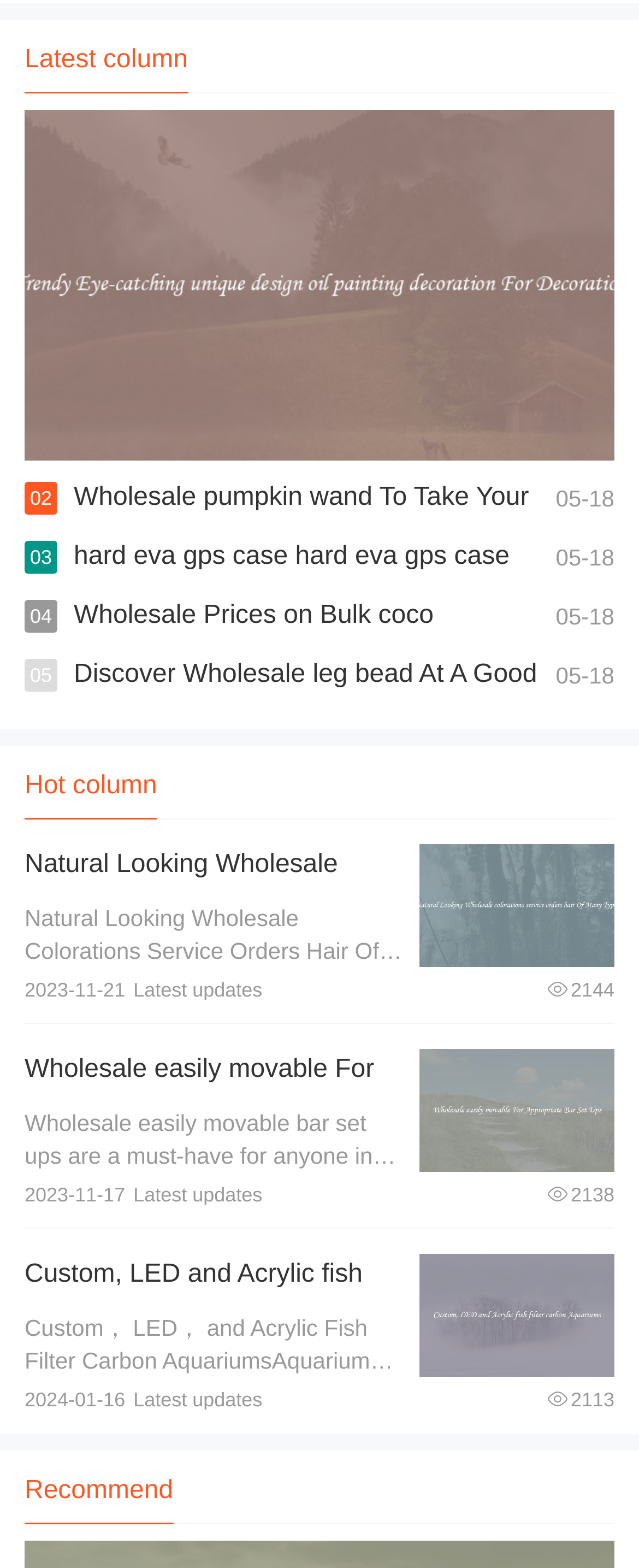Analyze the image and give a detailed response to the question:
How many 'View details' buttons are there on the webpage?

There are three 'View details' buttons on the webpage, each corresponding to a different product or update.